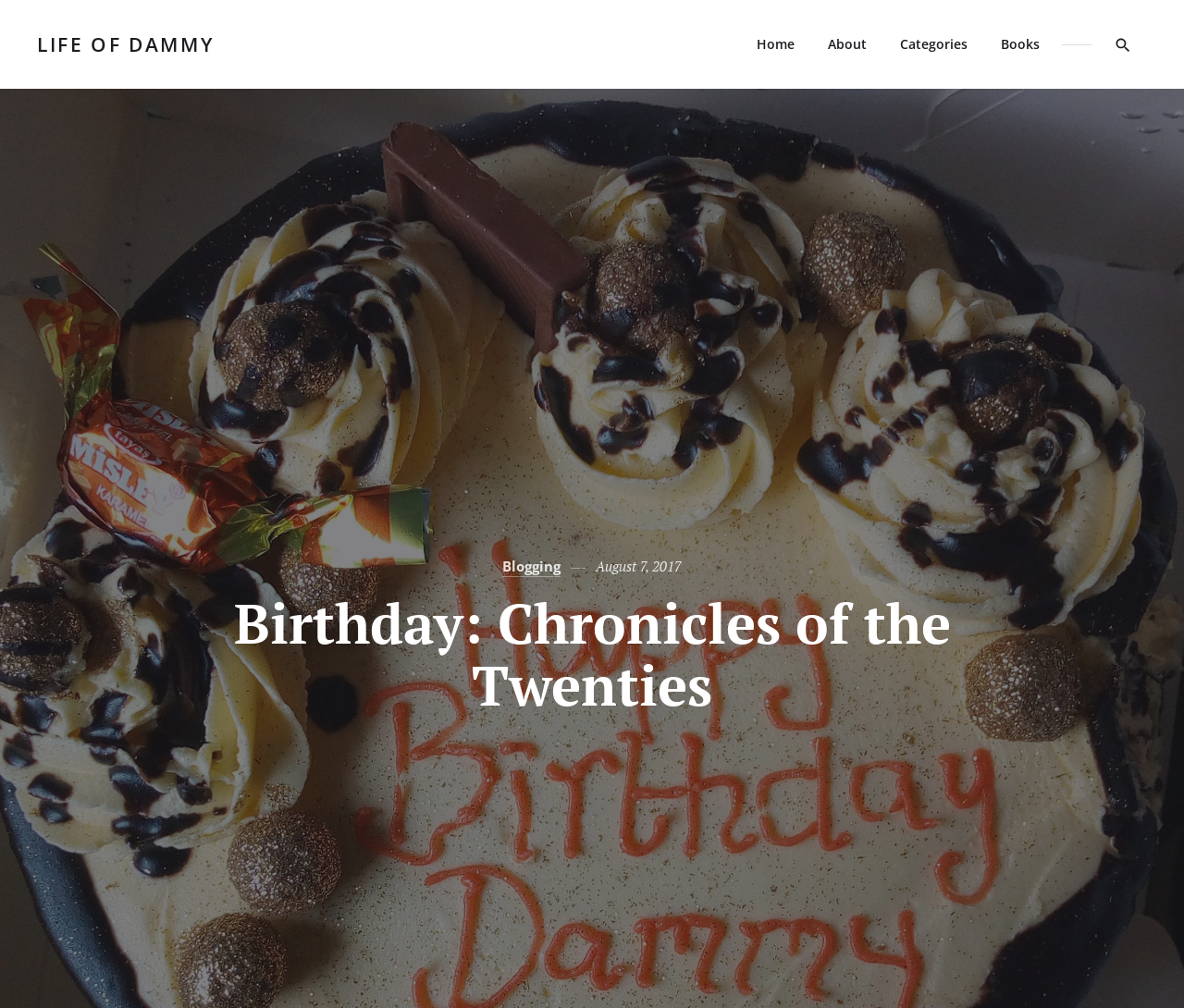Given the description "August 7, 2017", determine the bounding box of the corresponding UI element.

[0.503, 0.553, 0.576, 0.571]